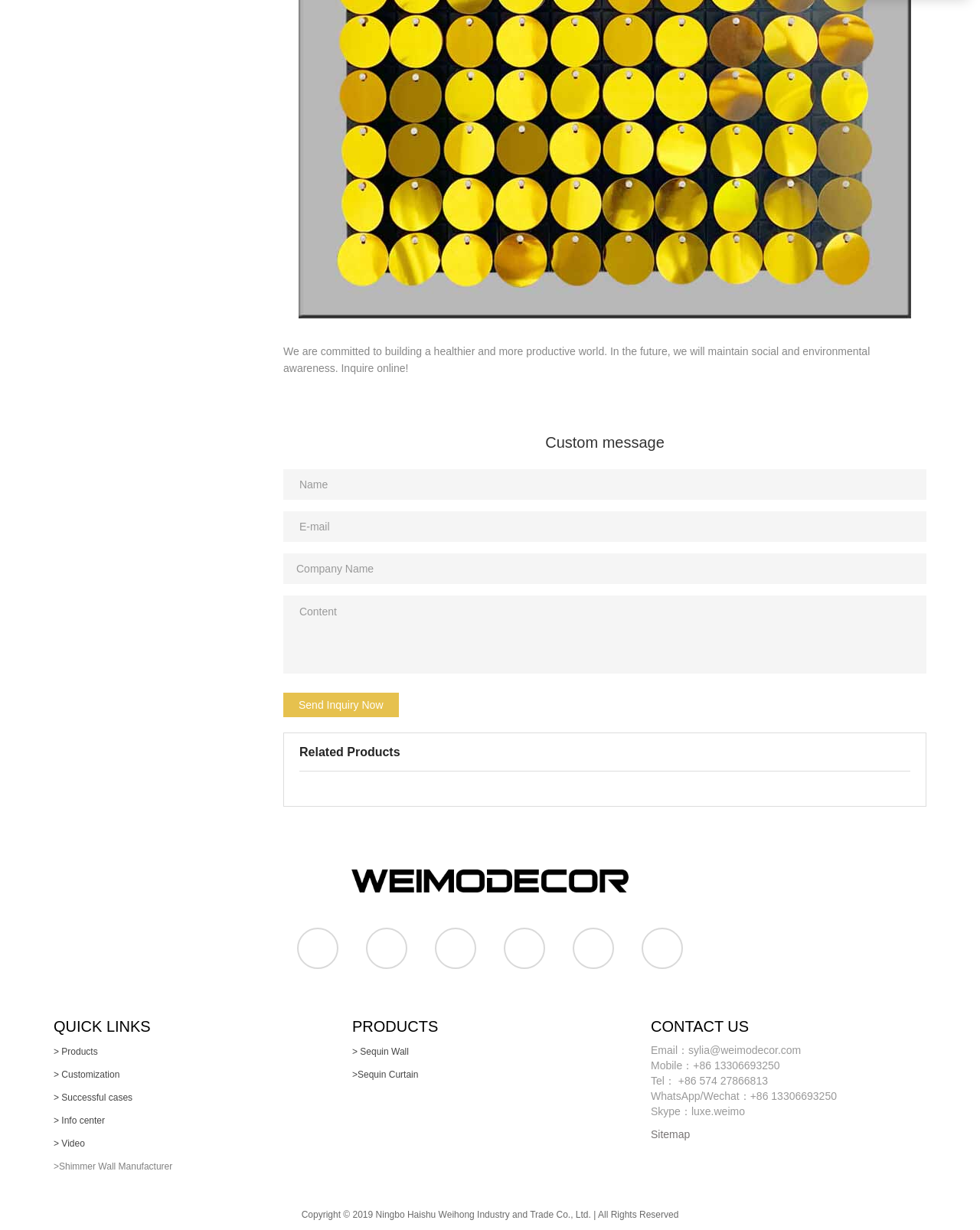Extract the bounding box coordinates of the UI element described: "Sitemap". Provide the coordinates in the format [left, top, right, bottom] with values ranging from 0 to 1.

[0.664, 0.917, 0.704, 0.927]